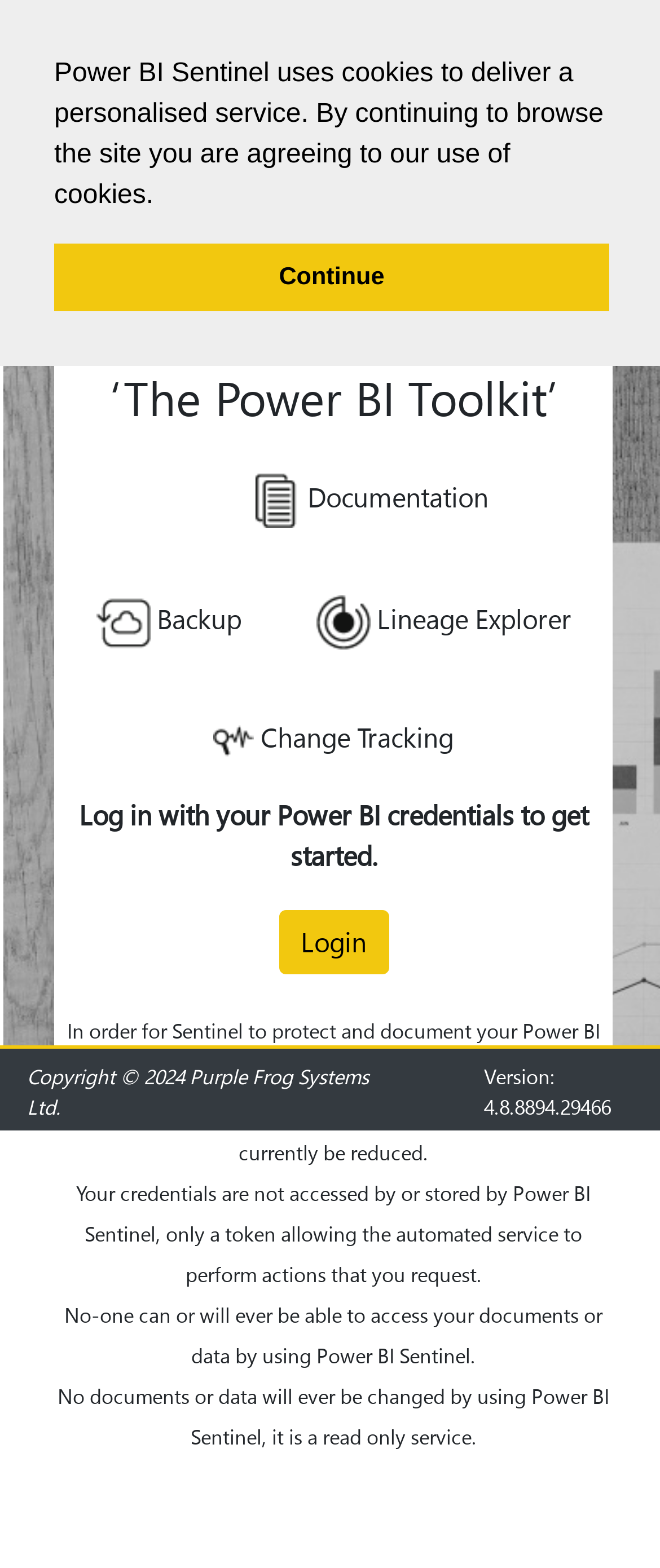Find the bounding box of the web element that fits this description: "Power BI Sentinel".

[0.041, 0.009, 0.563, 0.057]